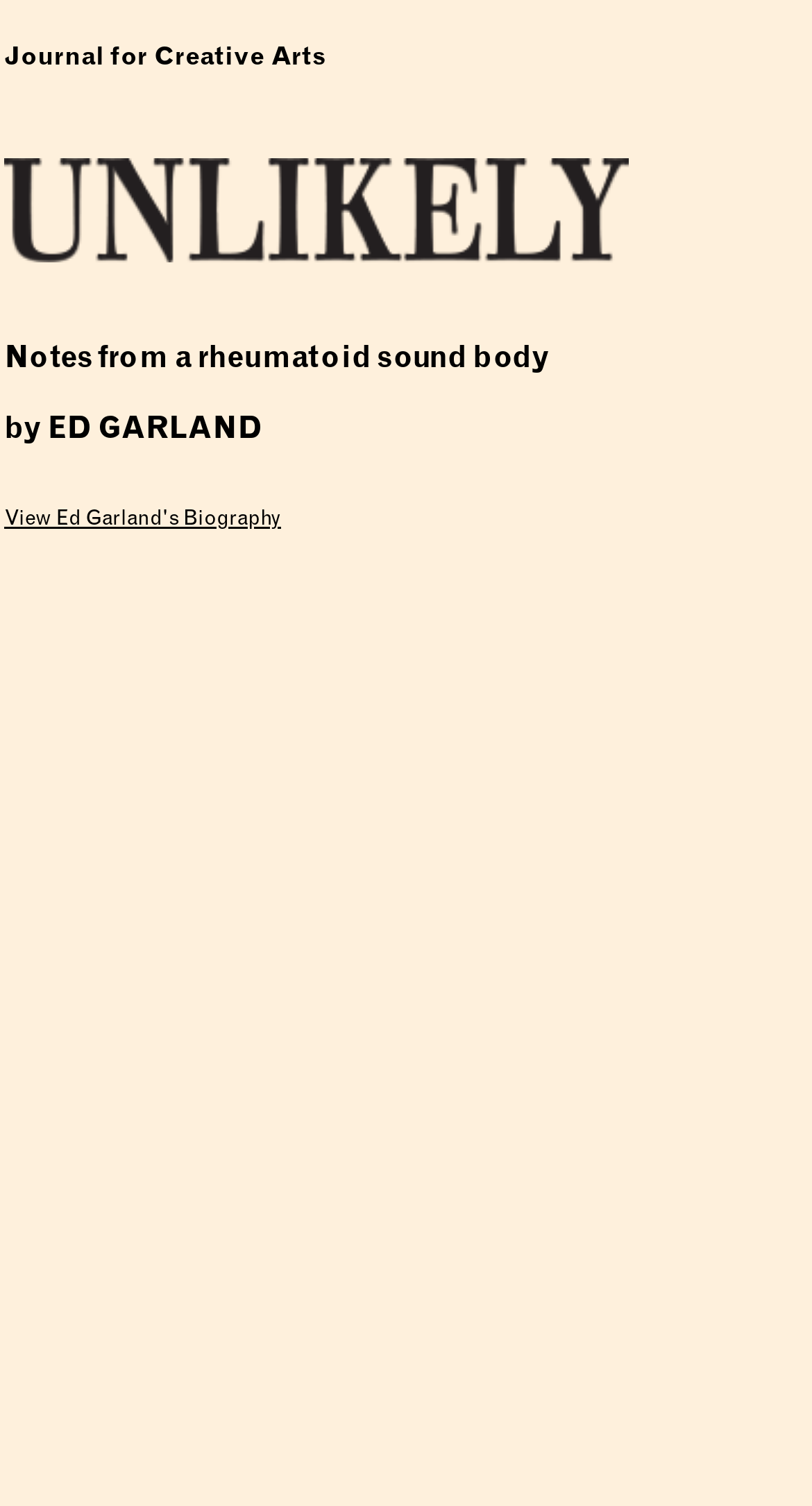Please answer the following query using a single word or phrase: 
What is the title of the article?

Notes from a rheumatoid sound body